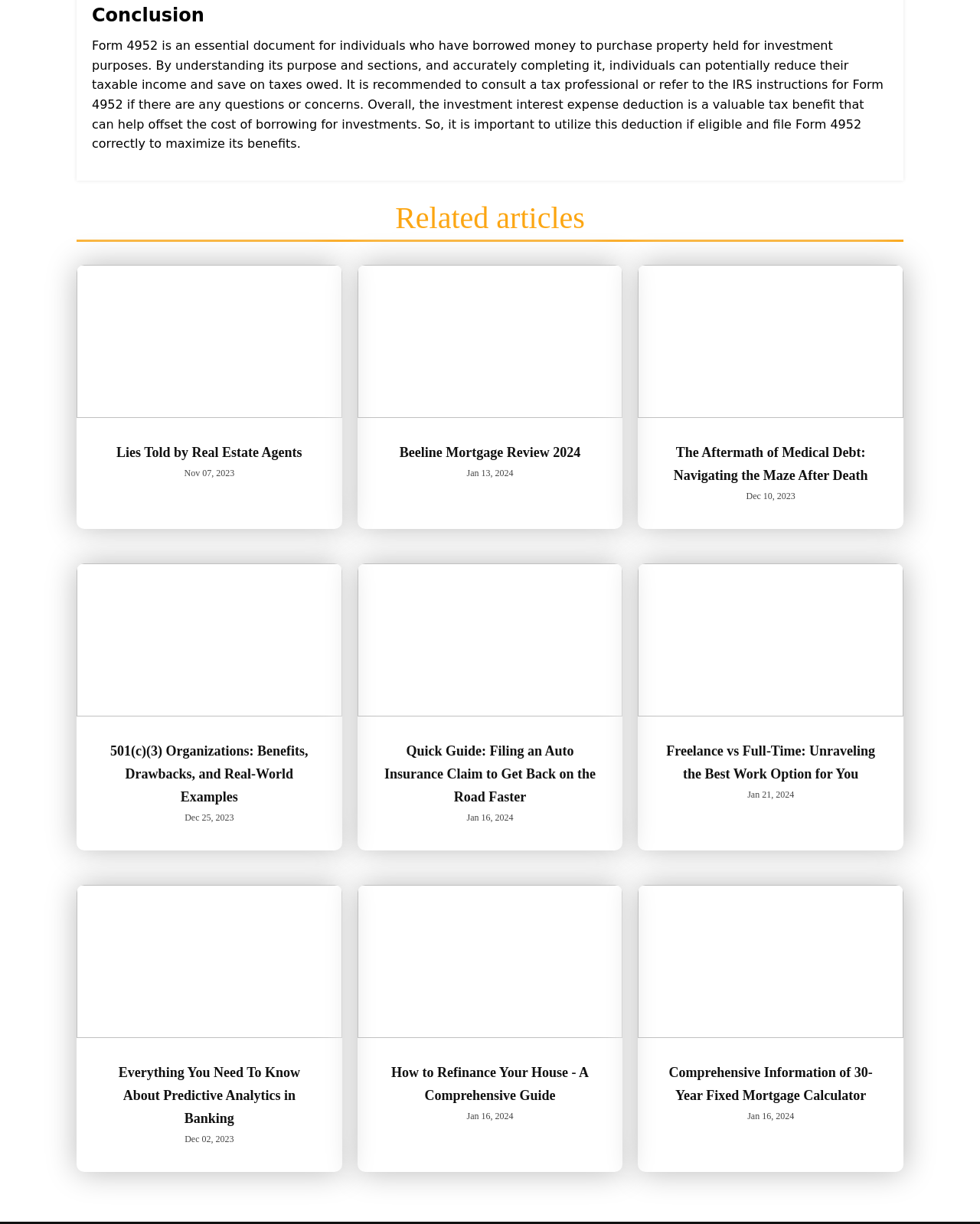Answer this question using a single word or a brief phrase:
What is the topic of the first related article?

Real Estate